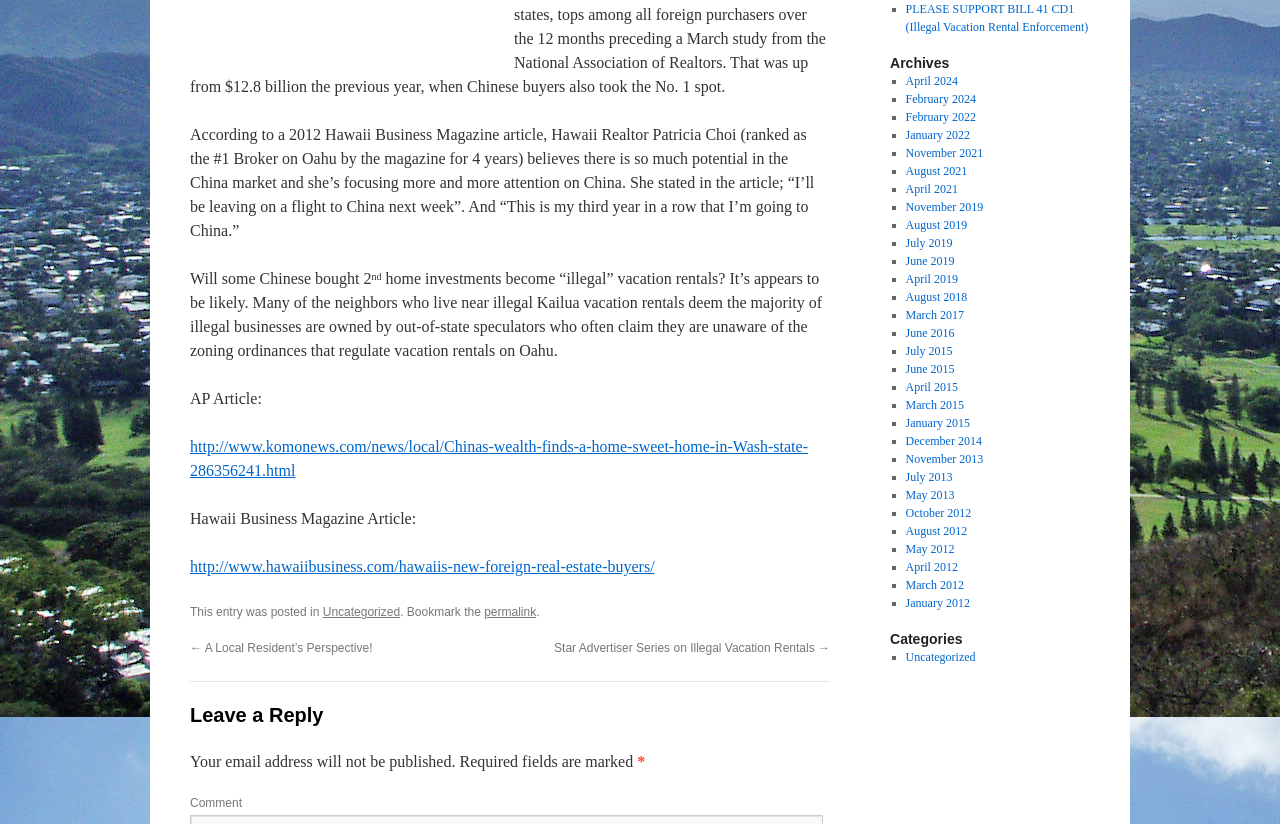Please predict the bounding box coordinates (top-left x, top-left y, bottom-right x, bottom-right y) for the UI element in the screenshot that fits the description: ← A Local Resident’s Perspective!

[0.148, 0.778, 0.291, 0.795]